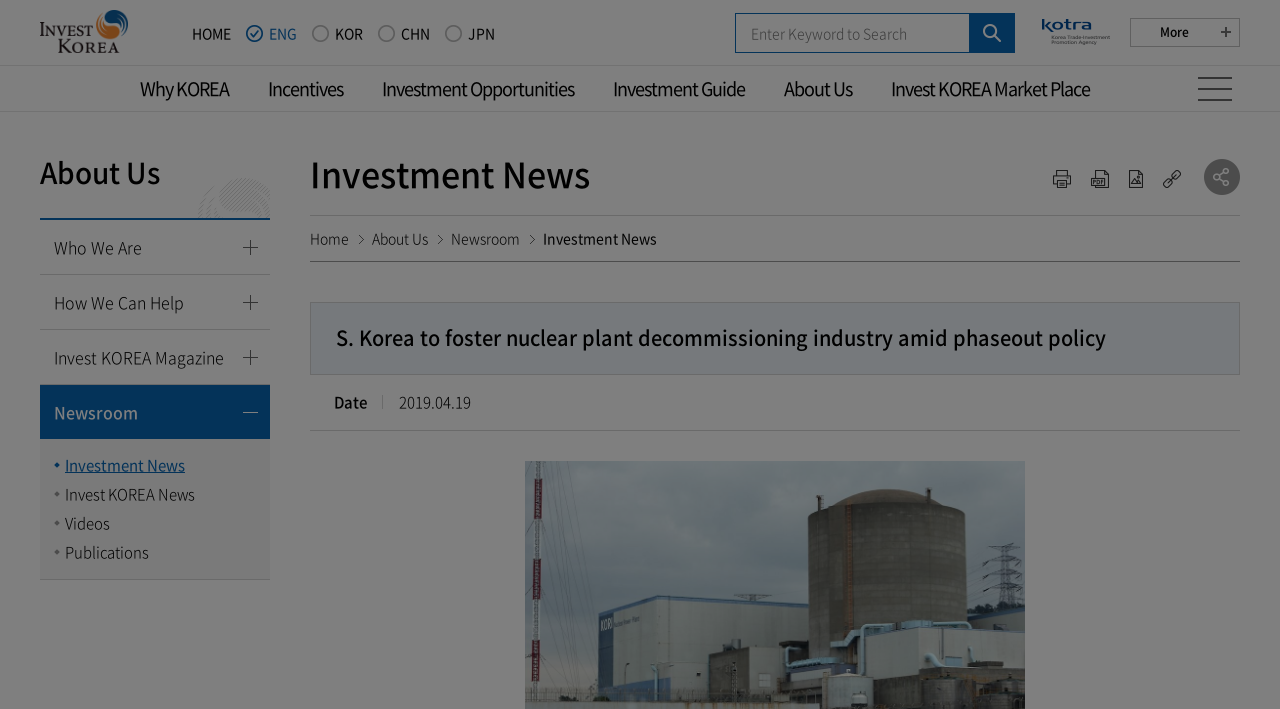Kindly provide the bounding box coordinates of the section you need to click on to fulfill the given instruction: "Go to the home page".

[0.15, 0.032, 0.18, 0.063]